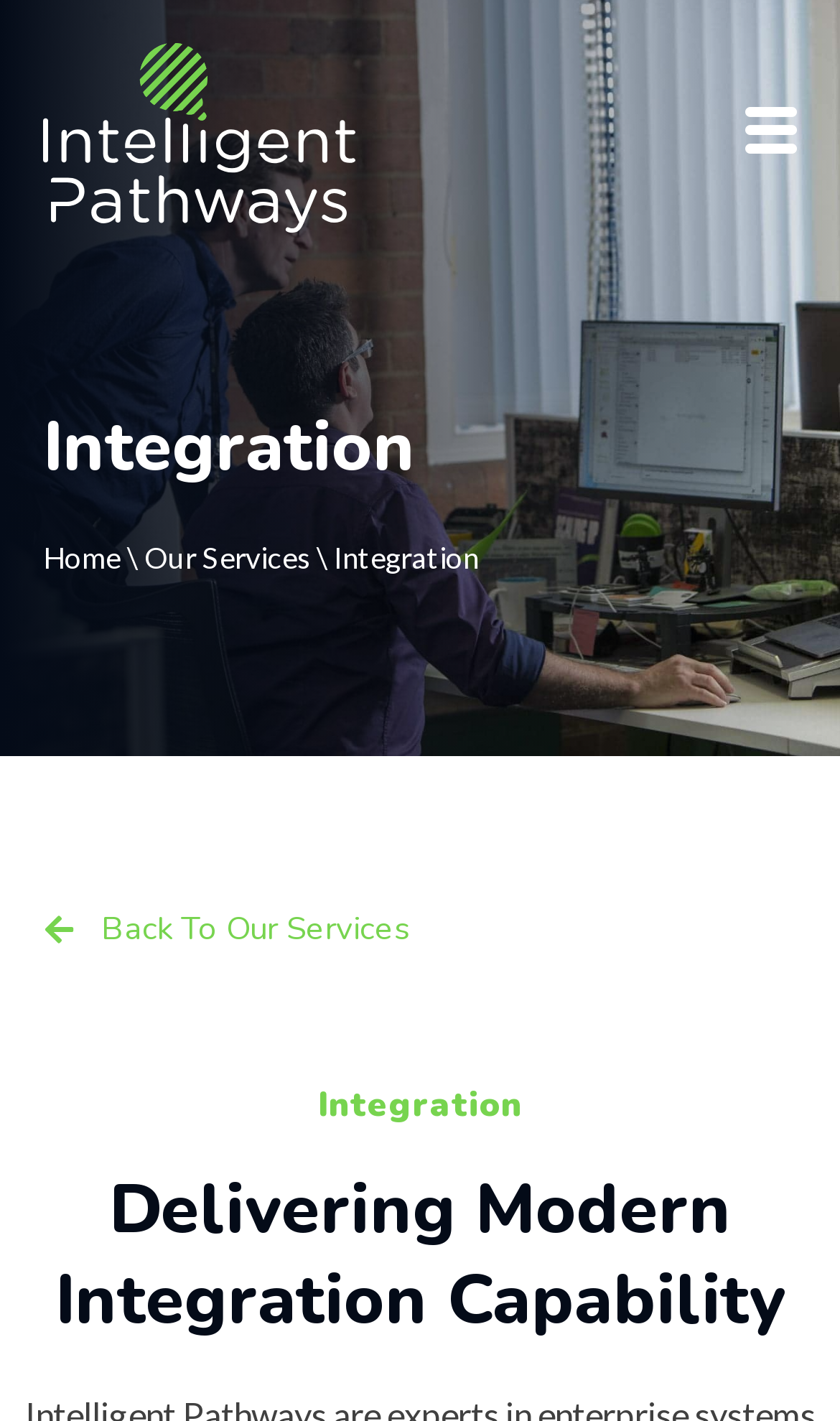Explain the webpage's layout and main content in detail.

The webpage is about Intelligent Pathways, a company that offers expert integration solutions. At the top left, there is a link, and on the top right, there is another link. Below these links, there is a large heading that reads "Integration", spanning almost the entire width of the page. 

Underneath the "Integration" heading, there is a navigation menu with three links: "Home", "Our Services", and another "Integration" link. These links are aligned horizontally, with "Home" on the left, "Our Services" in the middle, and "Integration" on the right. 

Further down the page, there is a link that reads "Back To Our Services" located on the left side. Below this link, there are two more headings. The first one reads "Integration" again, and the second one reads "Delivering Modern Integration Capability". These headings are stacked vertically, with the second one being longer and more descriptive.